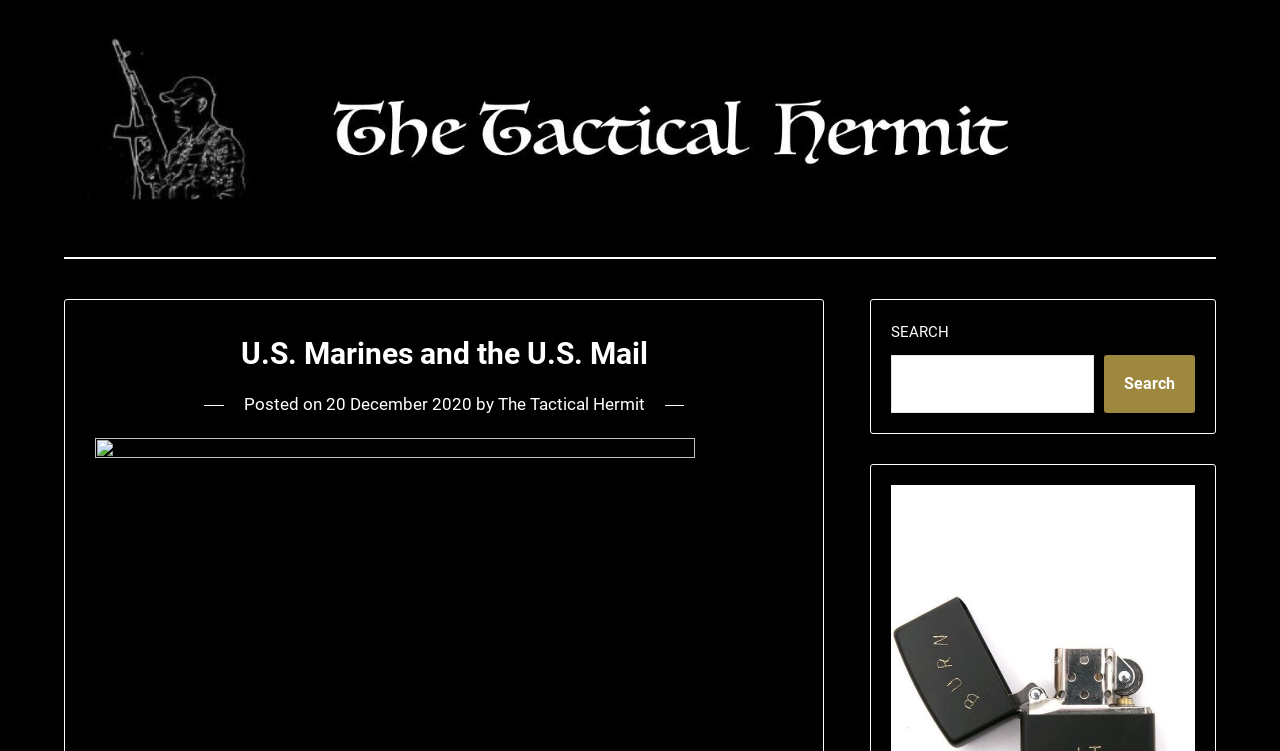What is the date of the post?
Can you offer a detailed and complete answer to this question?

I found the date of the post by looking at the header section of the webpage, where it says 'Posted on' followed by the date '20 December 2020'.